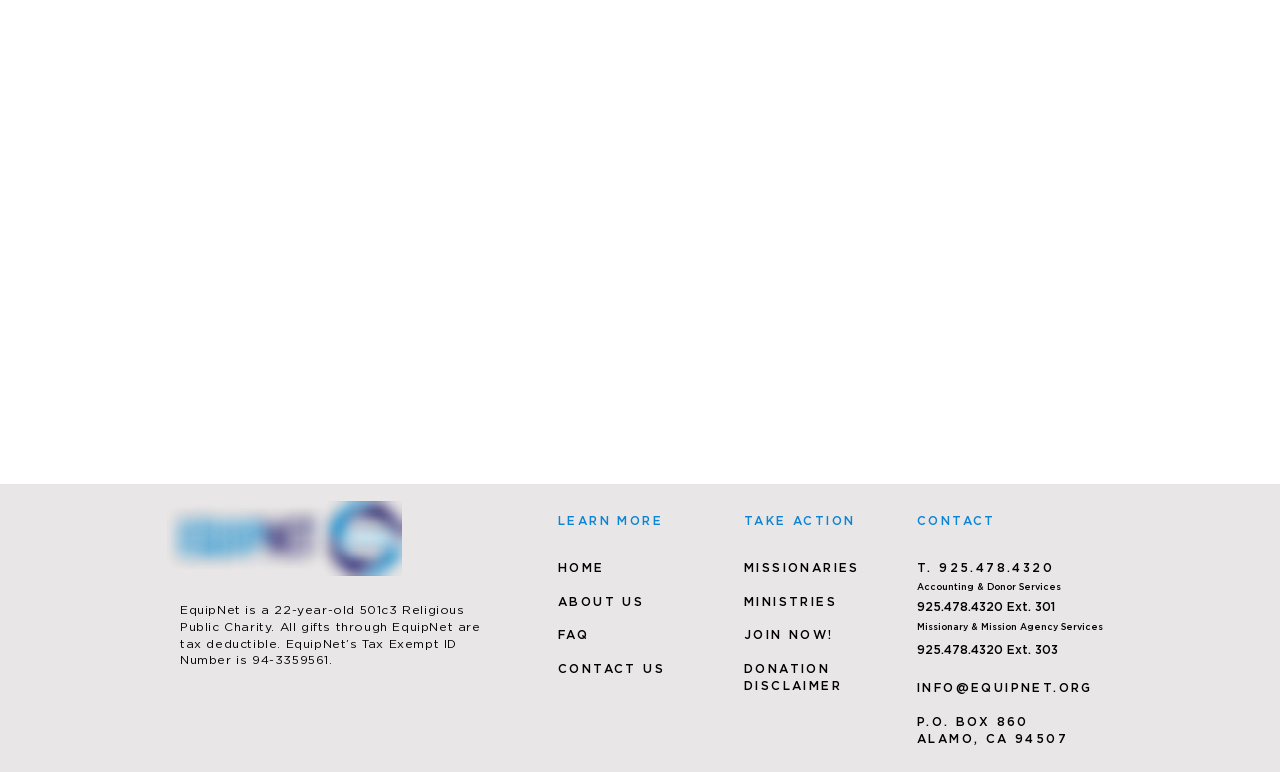Locate the bounding box coordinates of the element you need to click to accomplish the task described by this instruction: "Click the INFO@EQUIPNET.ORG link".

[0.716, 0.881, 0.854, 0.901]